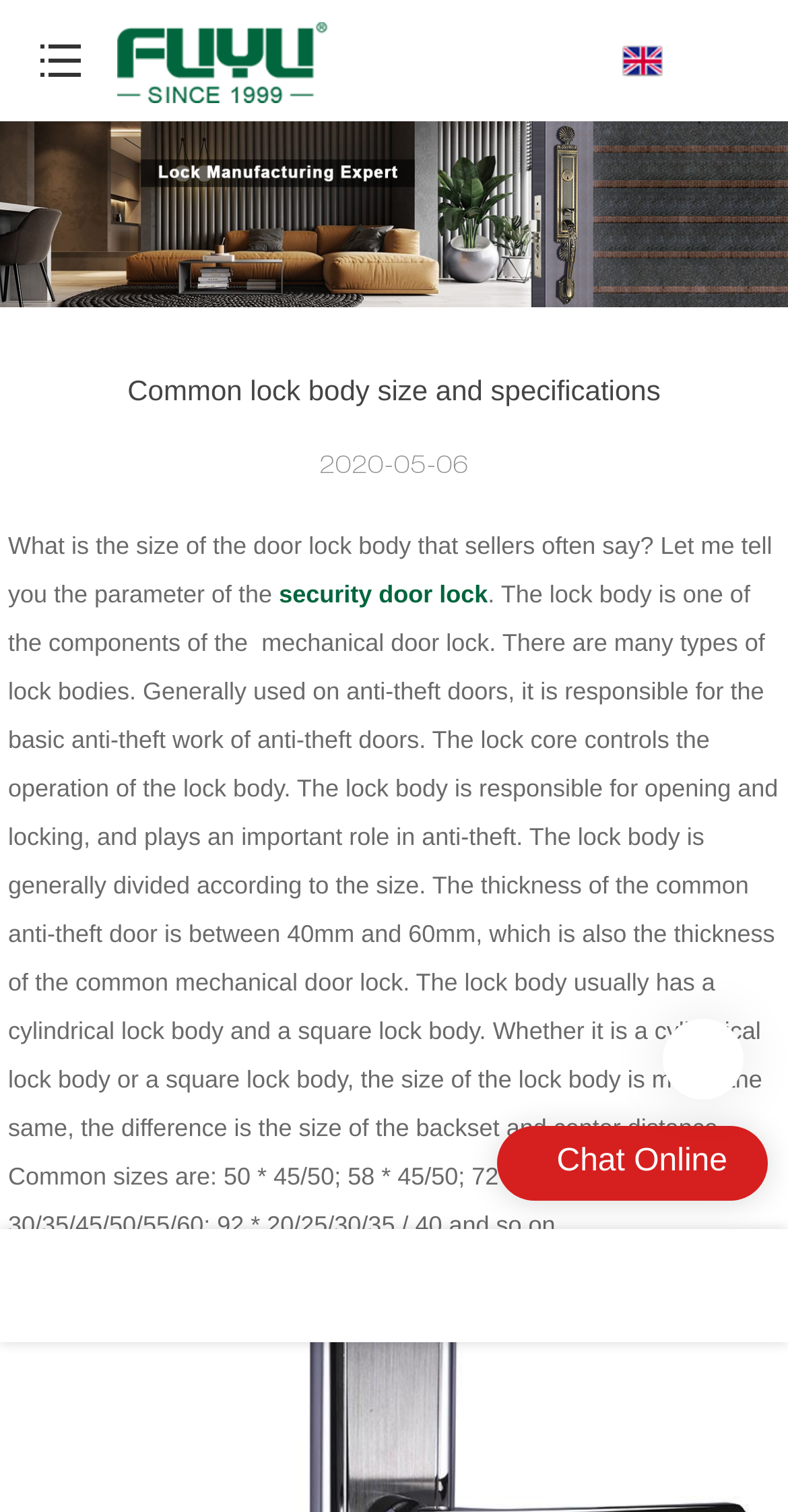Present a detailed account of what is displayed on the webpage.

The webpage is about common lock body sizes and specifications, with a focus on Fuyu Hardware Products Co., Ltd. At the top left, there is a small button. Next to it, on the top center, is a link with an accompanying image, both sharing the same title as the webpage. 

Below these elements, there is a horizontal link spanning the entire width of the page. 

The main content begins with a heading that matches the title of the webpage, located near the top center. Below the heading, there is a date "2020-05-06" positioned slightly to the right. 

The main article starts with a question "What is the size of the door lock body that sellers often say?" followed by a brief introduction to the lock body and its functions. The text then explains the different types of lock bodies, their sizes, and specifications, including the thickness of anti-theft doors and the dimensions of cylindrical and square lock bodies. 

There is a link to "security door lock" within the article. The text continues to discuss the importance of the lock body in anti-theft doors and its various sizes. 

At the bottom right, there is a "Chat Online" button. Below it, there are three horizontal links, evenly spaced across the page.